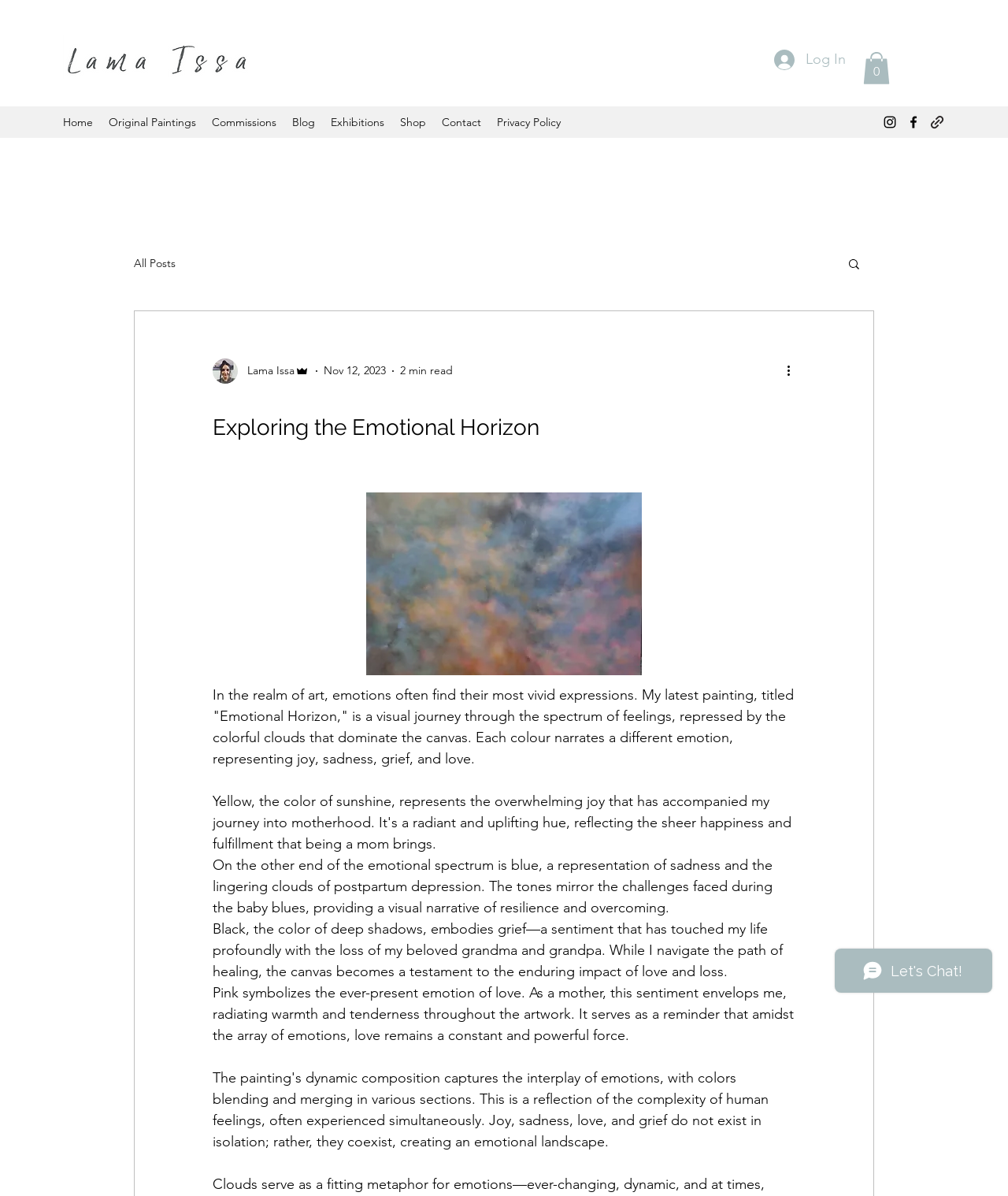Given the element description Blog, predict the bounding box coordinates for the UI element in the webpage screenshot. The format should be (top-left x, top-left y, bottom-right x, bottom-right y), and the values should be between 0 and 1.

[0.282, 0.092, 0.32, 0.112]